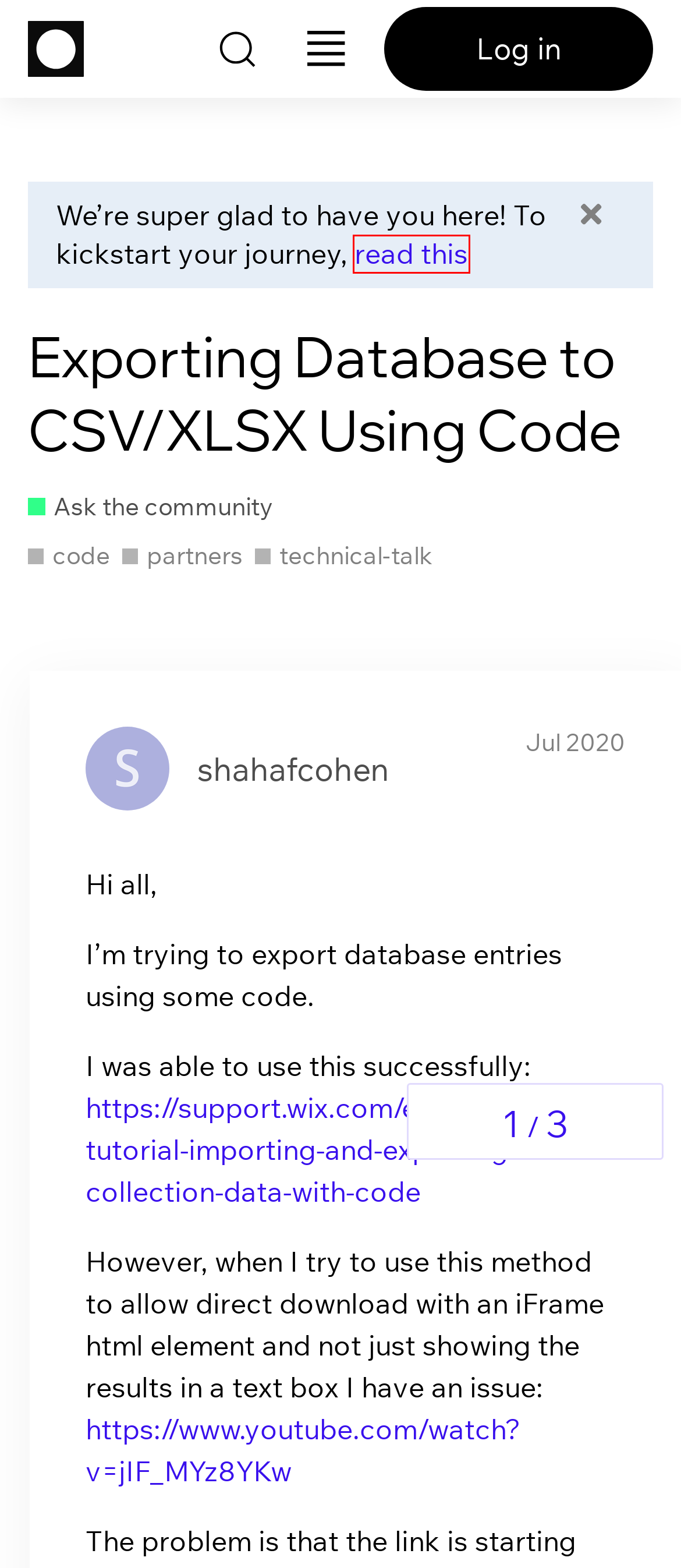Review the webpage screenshot and focus on the UI element within the red bounding box. Select the best-matching webpage description for the new webpage that follows after clicking the highlighted element. Here are the candidates:
A. Appointment Scheduling Software | Take Bookings Online | Wix.com
B. Wix Studio | Help Center | Wix.com
C. About the Getting started category - Getting started - Wix Studio Community forum
D. Design Capabilities | Wix Studio
E. Terms of Use | Wix.com
F. Website Templates | Free HTML5 Website Templates | Wix.com
G. Wix Studio Academy | Wix Studio
H. Importing and Exporting Collection Data with Code

C